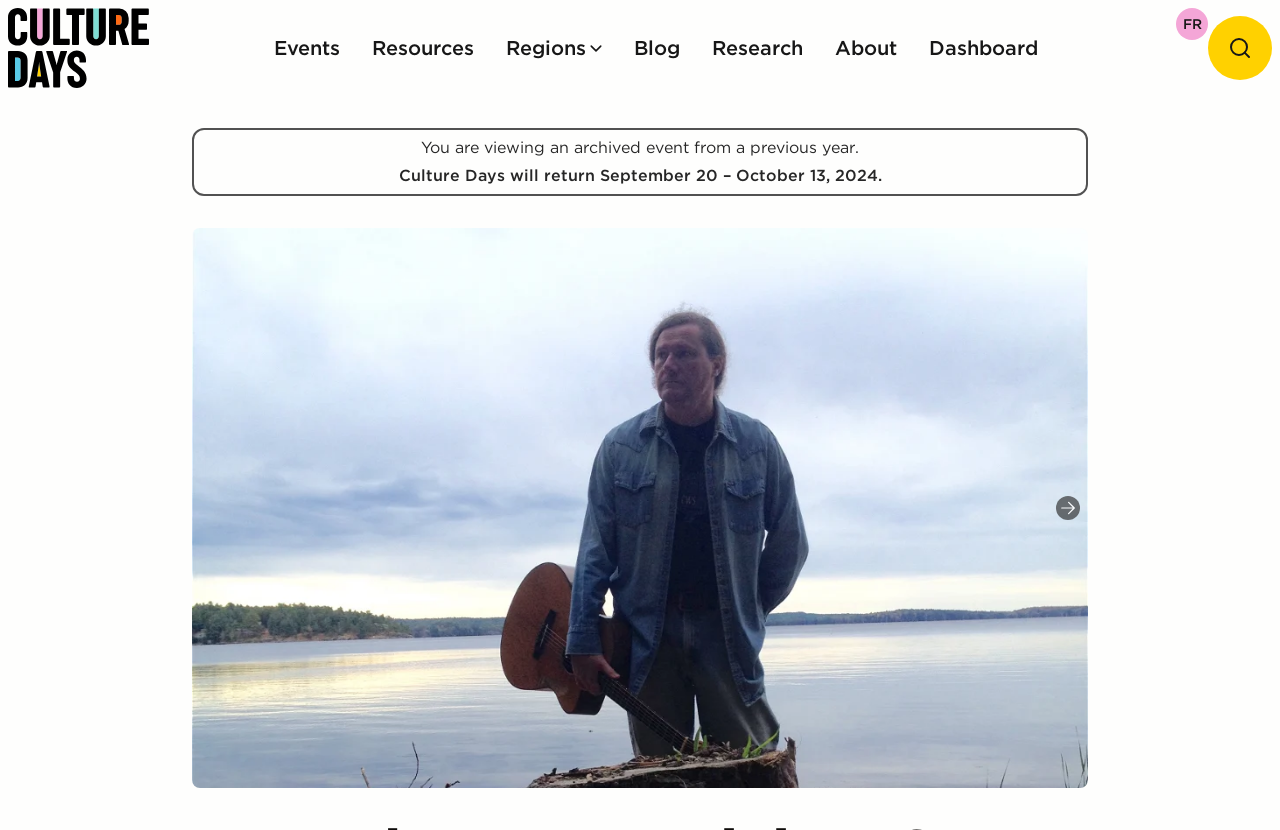Please identify the bounding box coordinates of the clickable area that will allow you to execute the instruction: "go to the Blog page".

[0.489, 0.036, 0.538, 0.08]